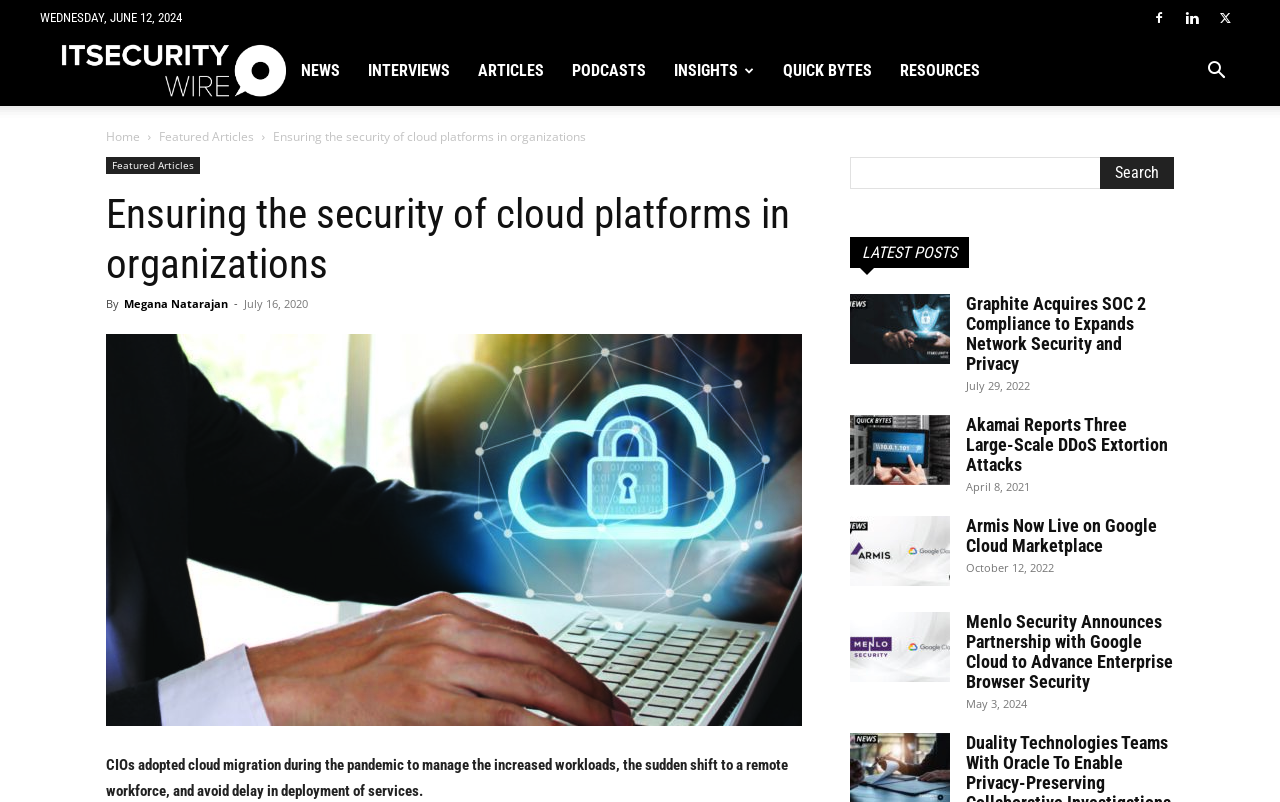Please find the bounding box coordinates in the format (top-left x, top-left y, bottom-right x, bottom-right y) for the given element description. Ensure the coordinates are floating point numbers between 0 and 1. Description: Songs

None